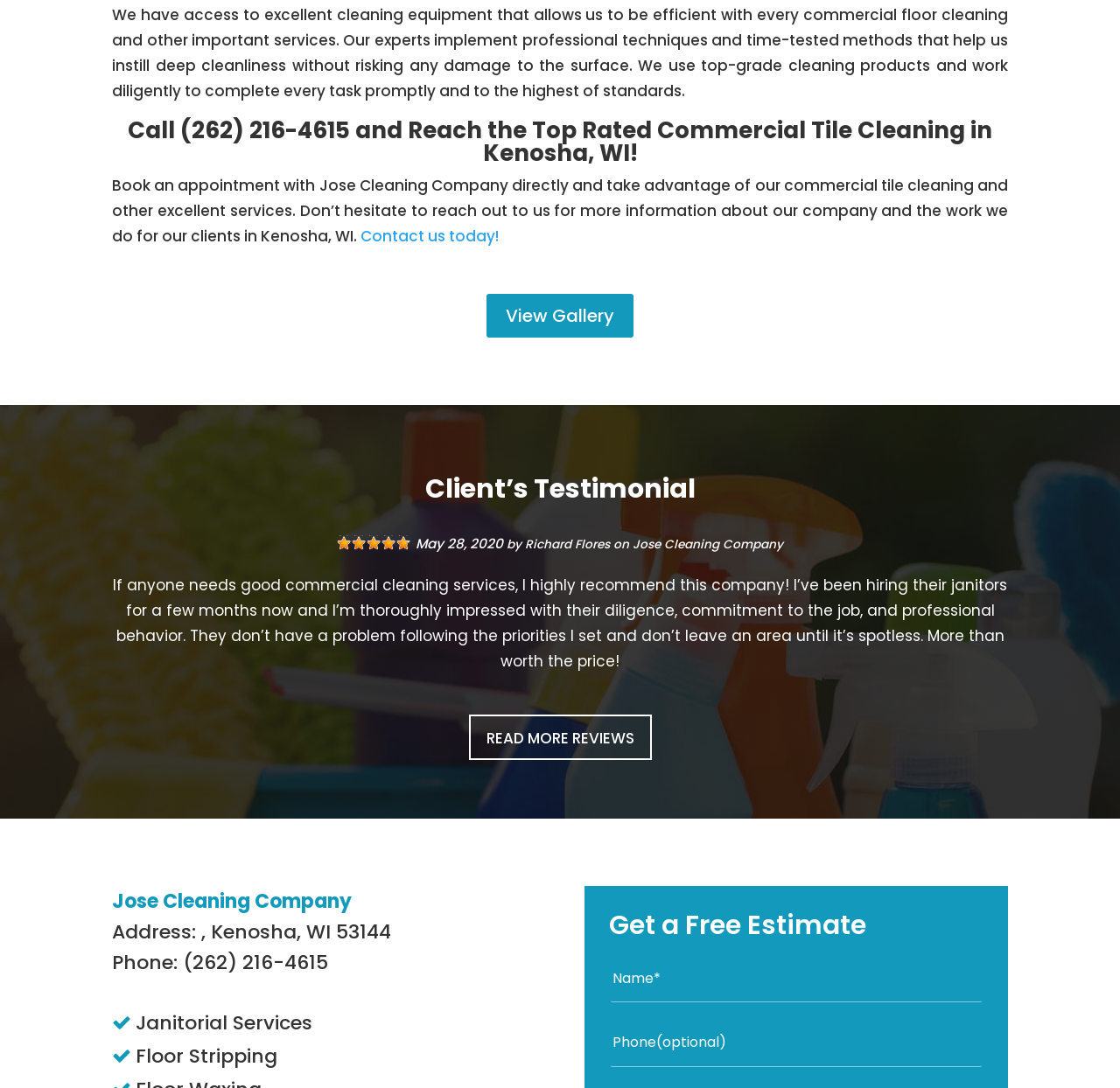Using the provided element description: "name="customer_name" placeholder="Name*" title="Customer Name"", determine the bounding box coordinates of the corresponding UI element in the screenshot.

[0.545, 0.878, 0.877, 0.921]